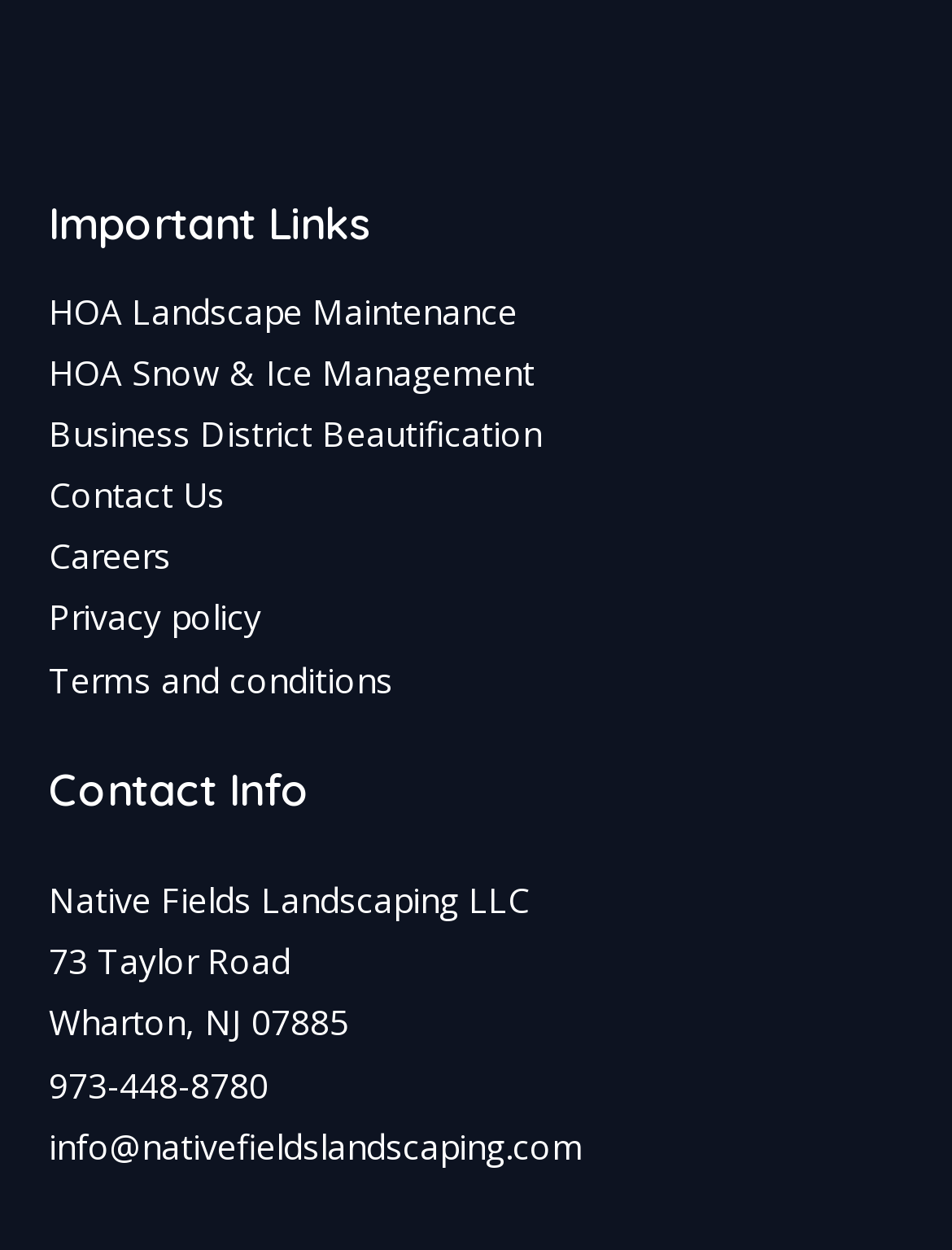Identify the bounding box coordinates for the element you need to click to achieve the following task: "Send an email to info@nativefieldslandscaping.com". The coordinates must be four float values ranging from 0 to 1, formatted as [left, top, right, bottom].

[0.051, 0.898, 0.613, 0.935]